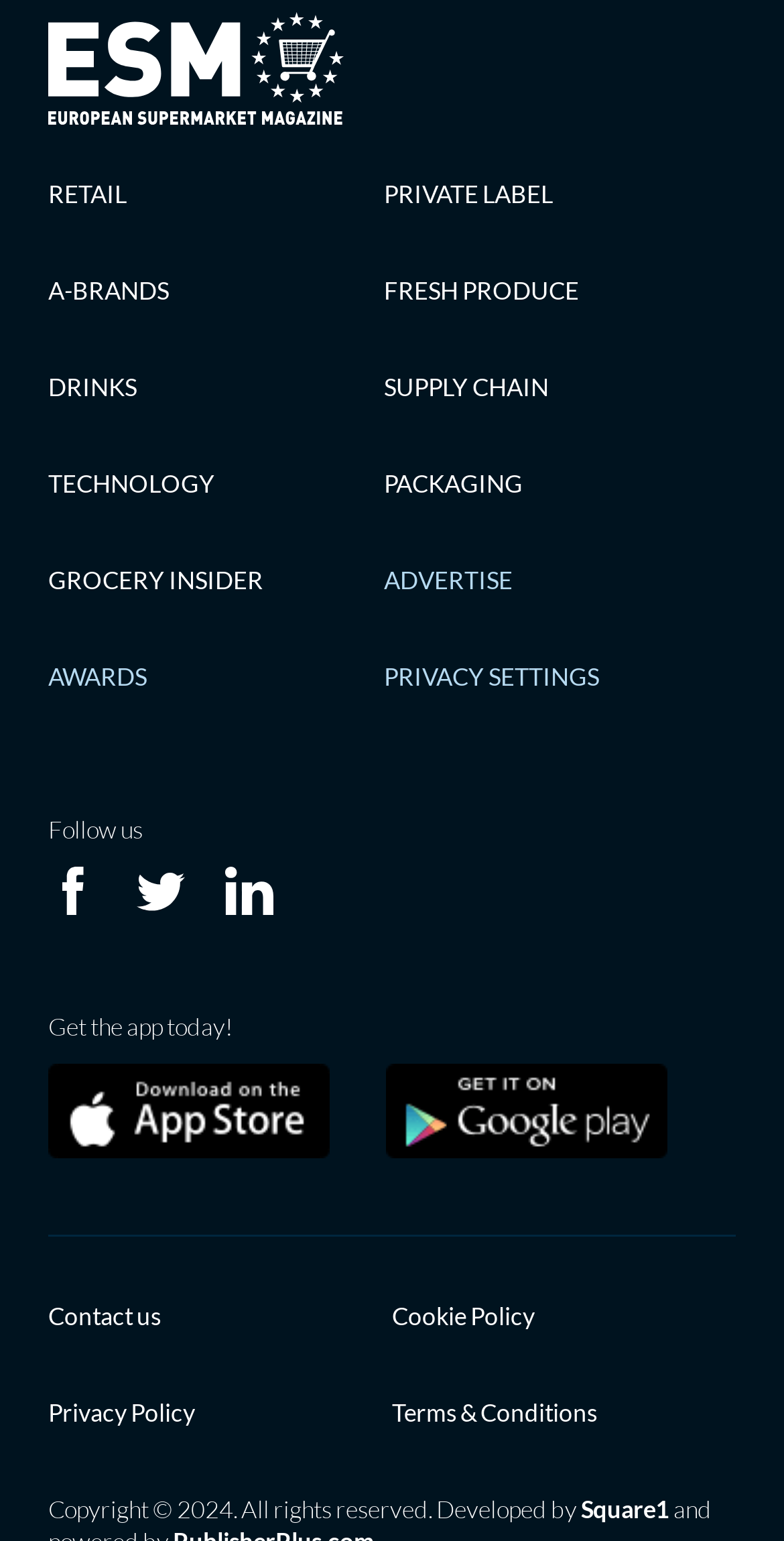Please identify the bounding box coordinates for the region that you need to click to follow this instruction: "Contact us".

[0.062, 0.845, 0.5, 0.866]